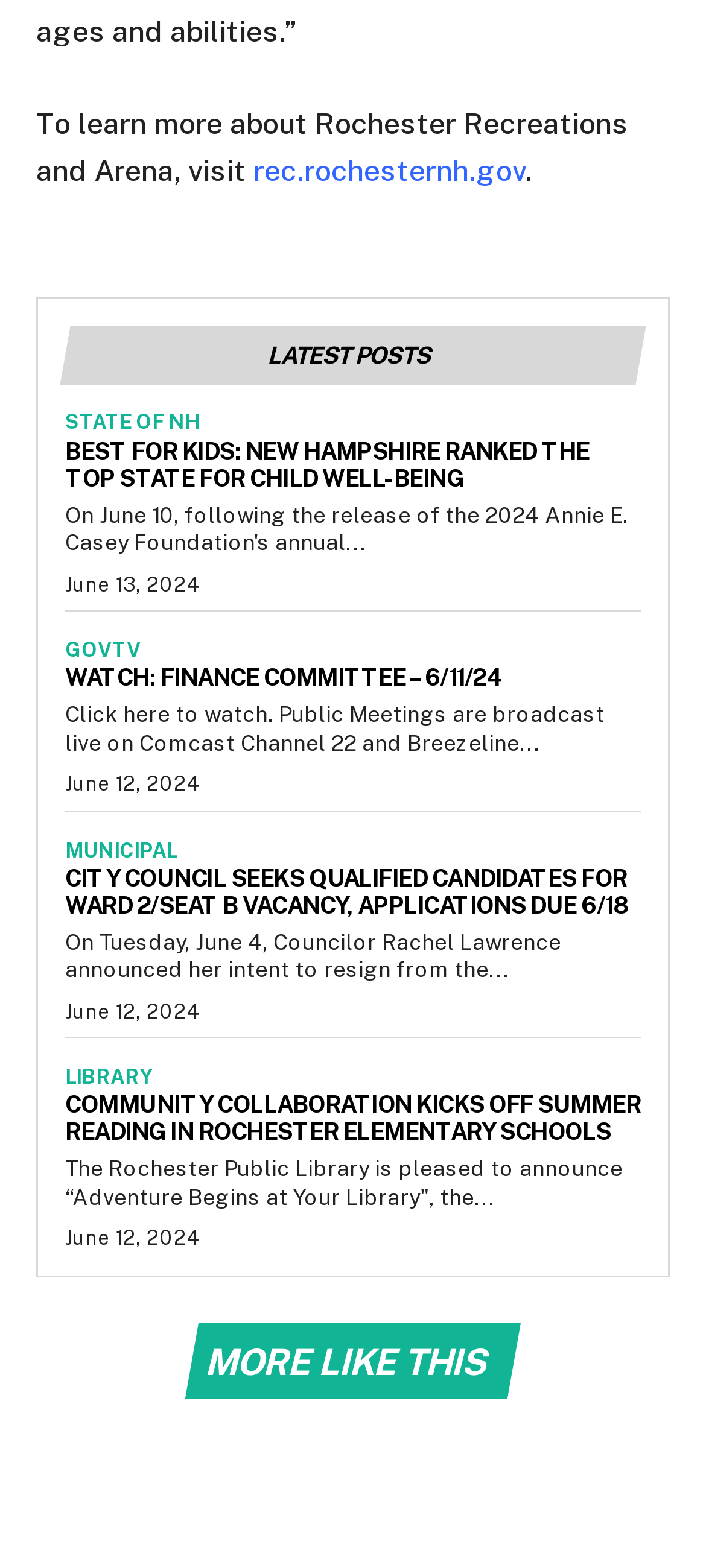Please answer the following query using a single word or phrase: 
What is the top state for child well-being?

New Hampshire